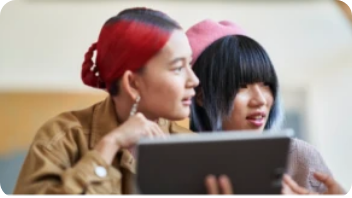Answer the question below using just one word or a short phrase: 
What is the atmosphere in the background of the image?

Warm